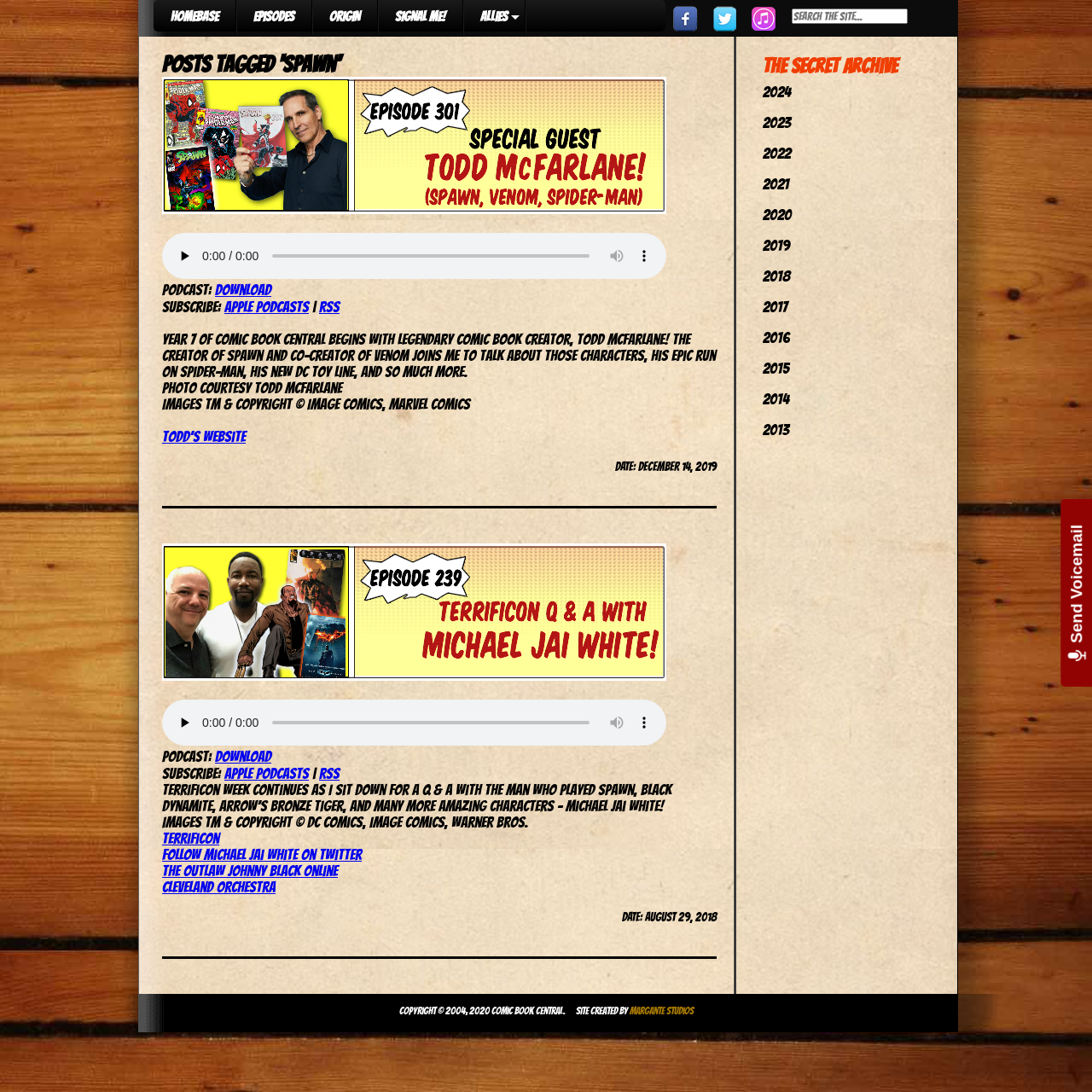Bounding box coordinates are specified in the format (top-left x, top-left y, bottom-right x, bottom-right y). All values are floating point numbers bounded between 0 and 1. Please provide the bounding box coordinate of the region this sentence describes: 2020

[0.698, 0.189, 0.725, 0.204]